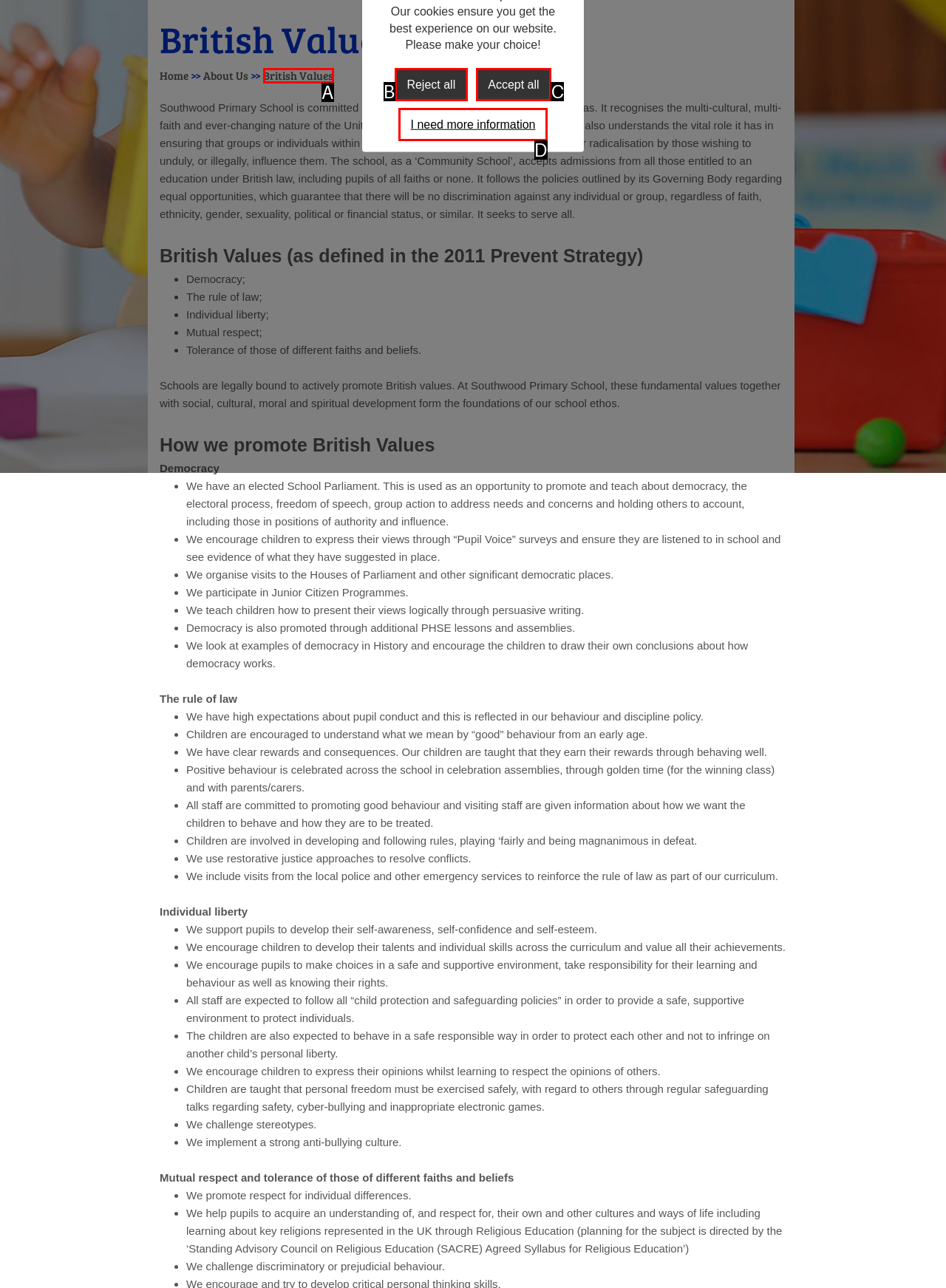Find the HTML element that matches the description: British Values. Answer using the letter of the best match from the available choices.

A